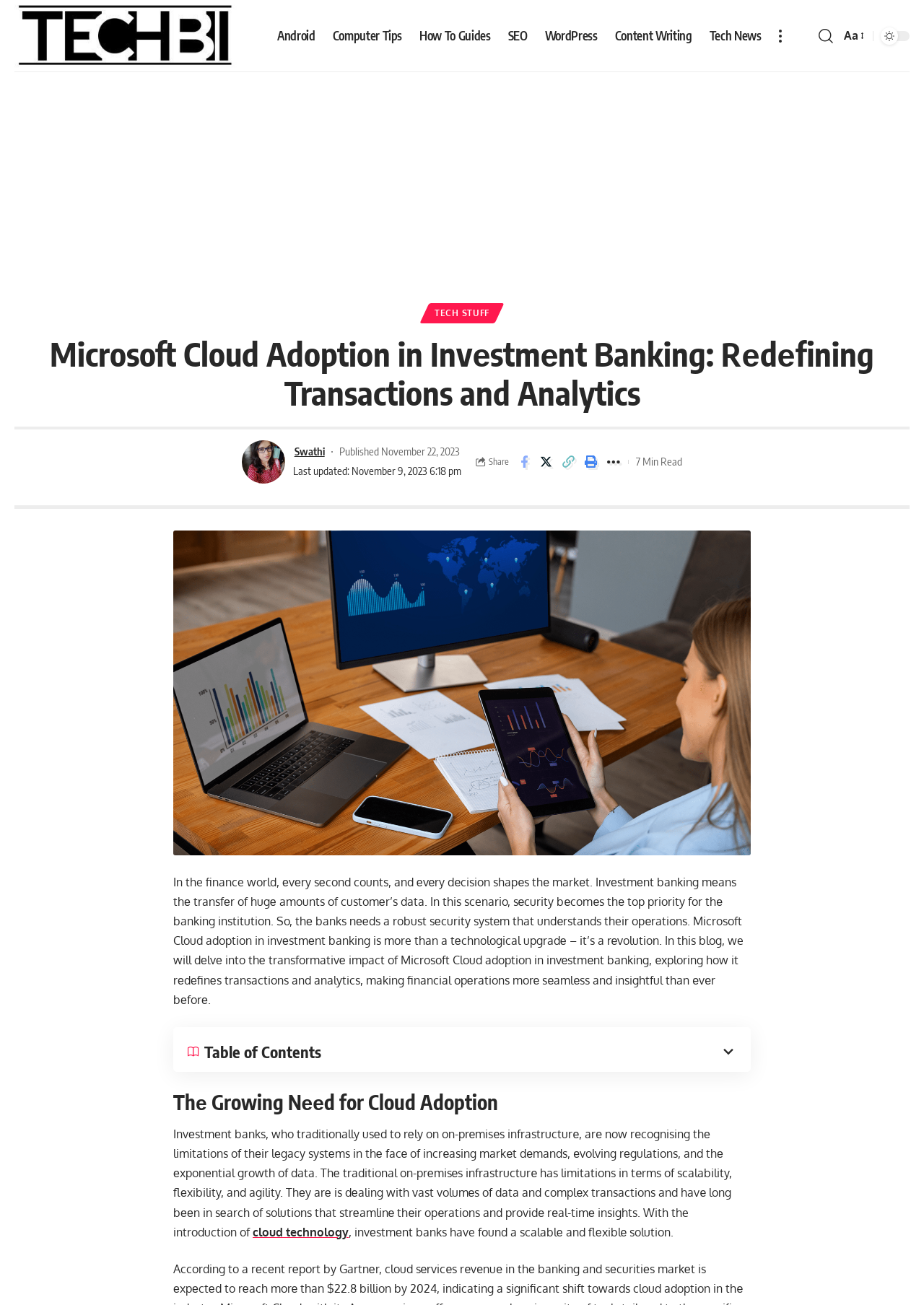Give a one-word or one-phrase response to the question:
What is the author of this blog post?

Swathi